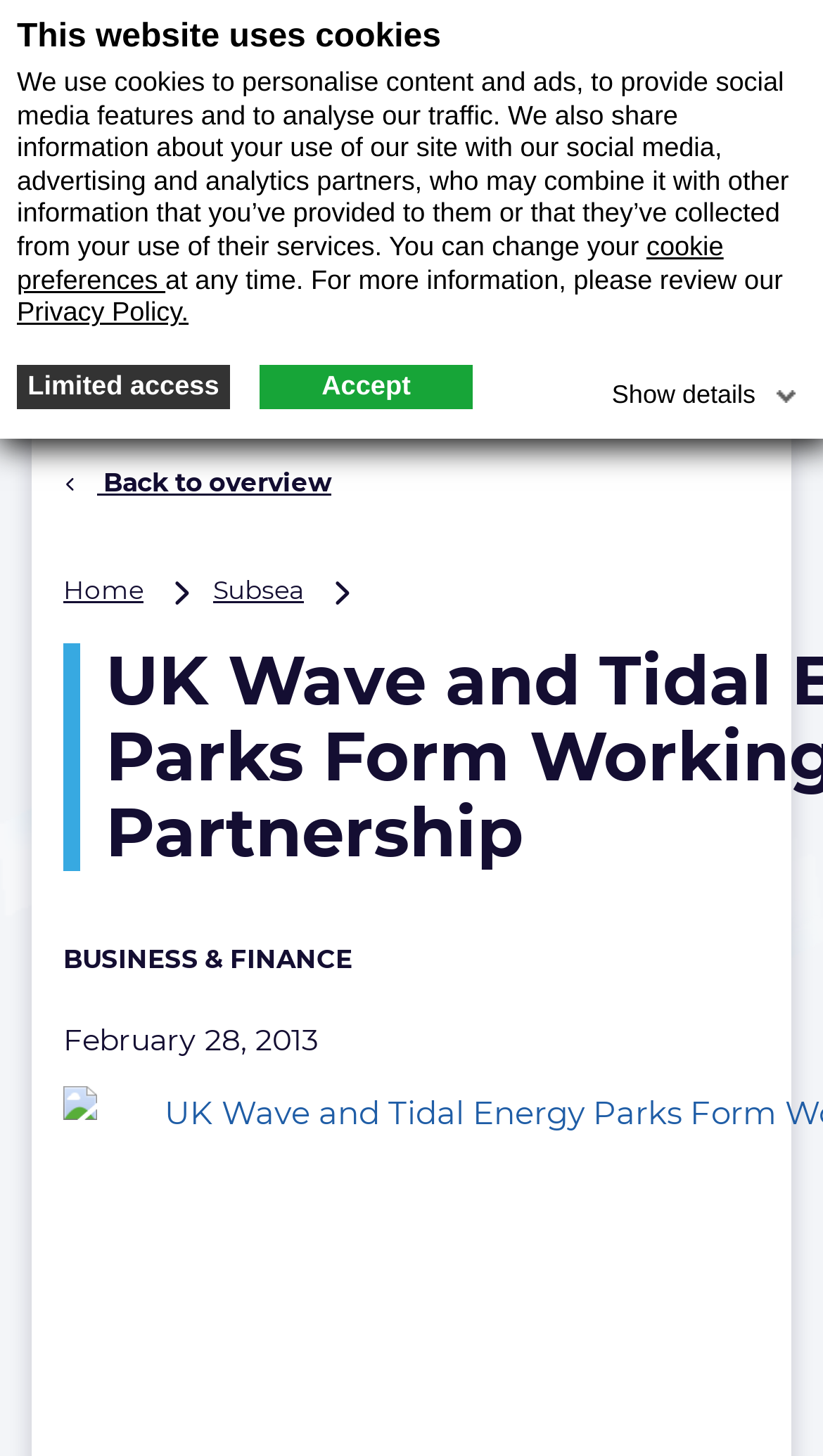How many menu items are there?
Answer the question based on the image using a single word or a brief phrase.

3